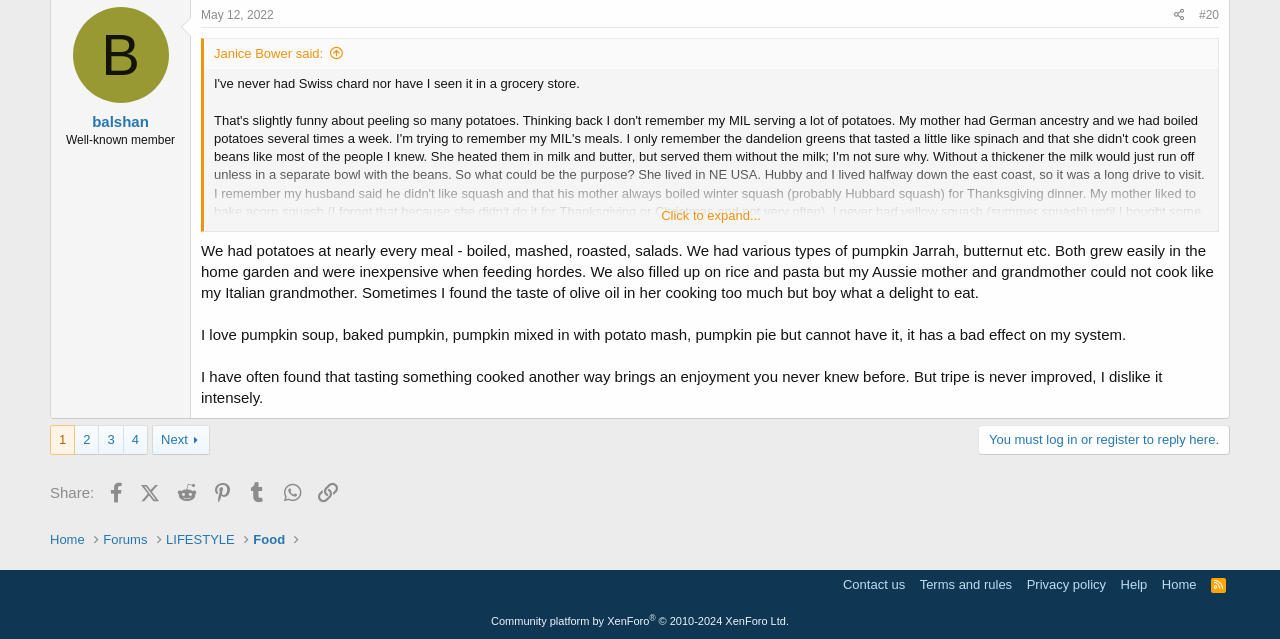What is the topic of the discussion?
Please answer the question with a detailed and comprehensive explanation.

The topic of the discussion can be inferred from the text content of the webpage, specifically the blockquote section, which mentions potatoes, pumpkin, and other food items.